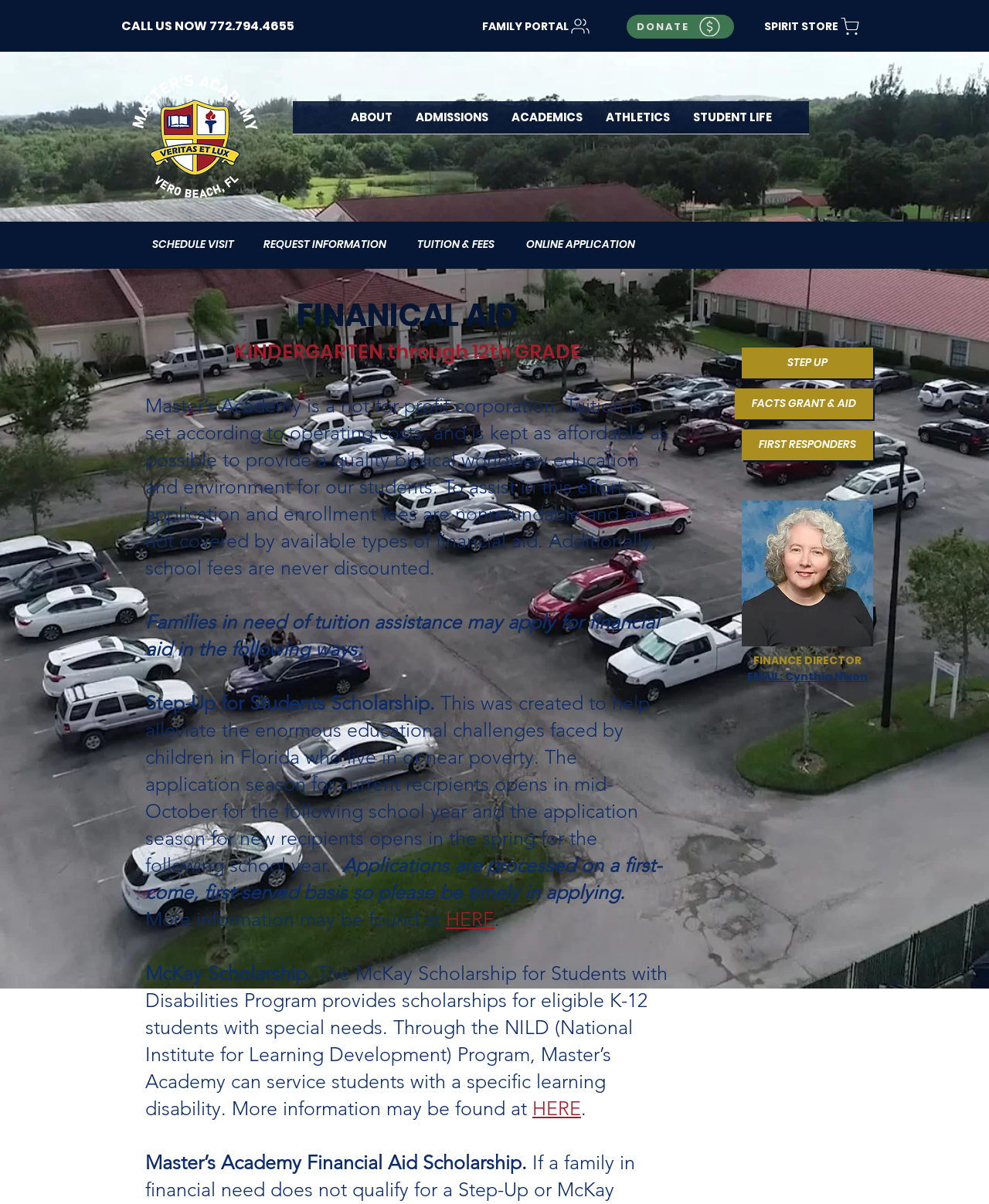What is the name of the financial aid scholarship?
Answer the question with as much detail as possible.

The name of the financial aid scholarship is mentioned in the static text element 'Master’s Academy Financial Aid Scholarship.' at the bottom of the webpage, which provides information about the different types of financial aid available to students.